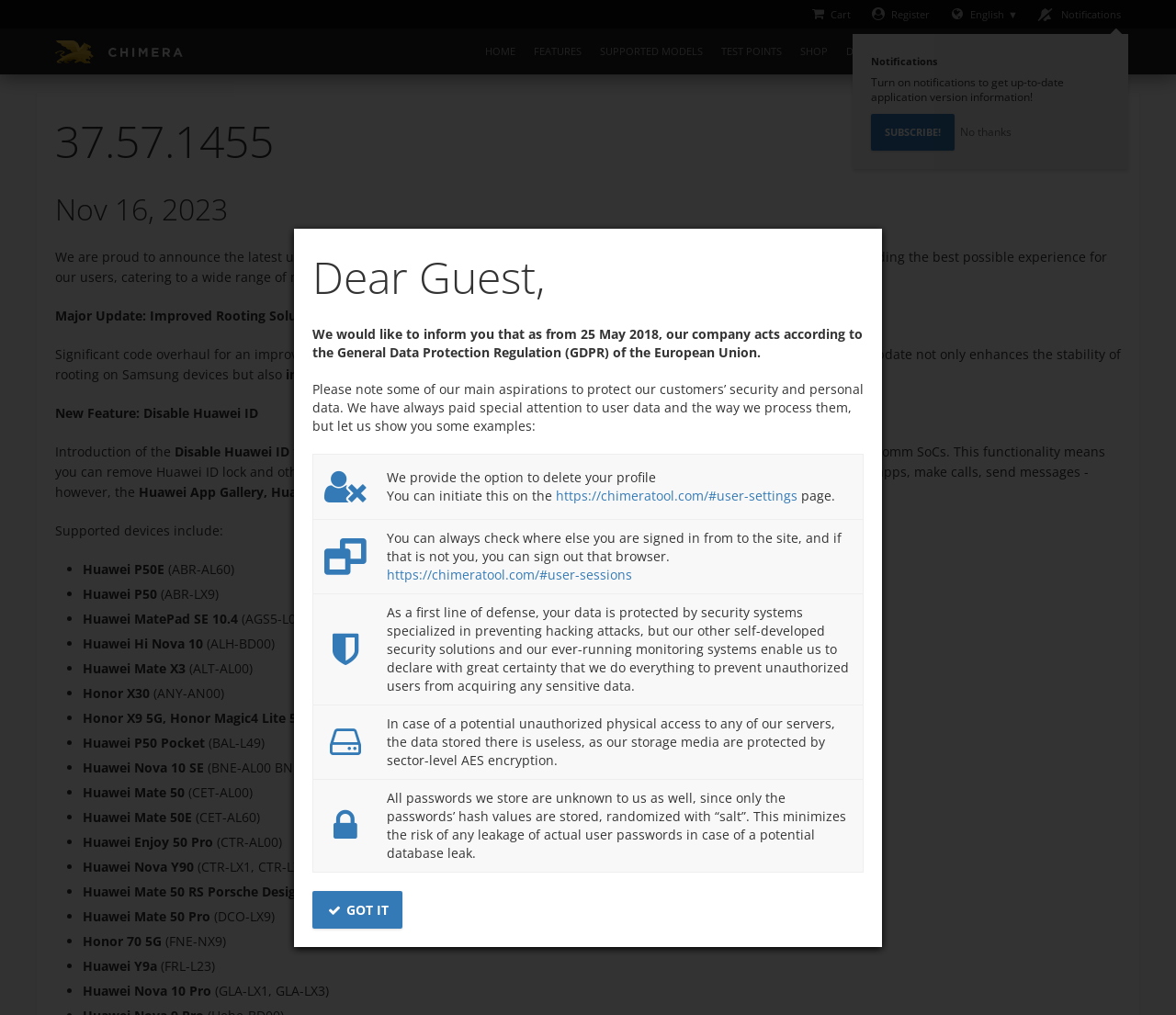Using the webpage screenshot and the element description Available Magisk Root Files, determine the bounding box coordinates. Specify the coordinates in the format (top-left x, top-left y, bottom-right x, bottom-right y) with values ranging from 0 to 1.

[0.502, 0.191, 0.659, 0.236]